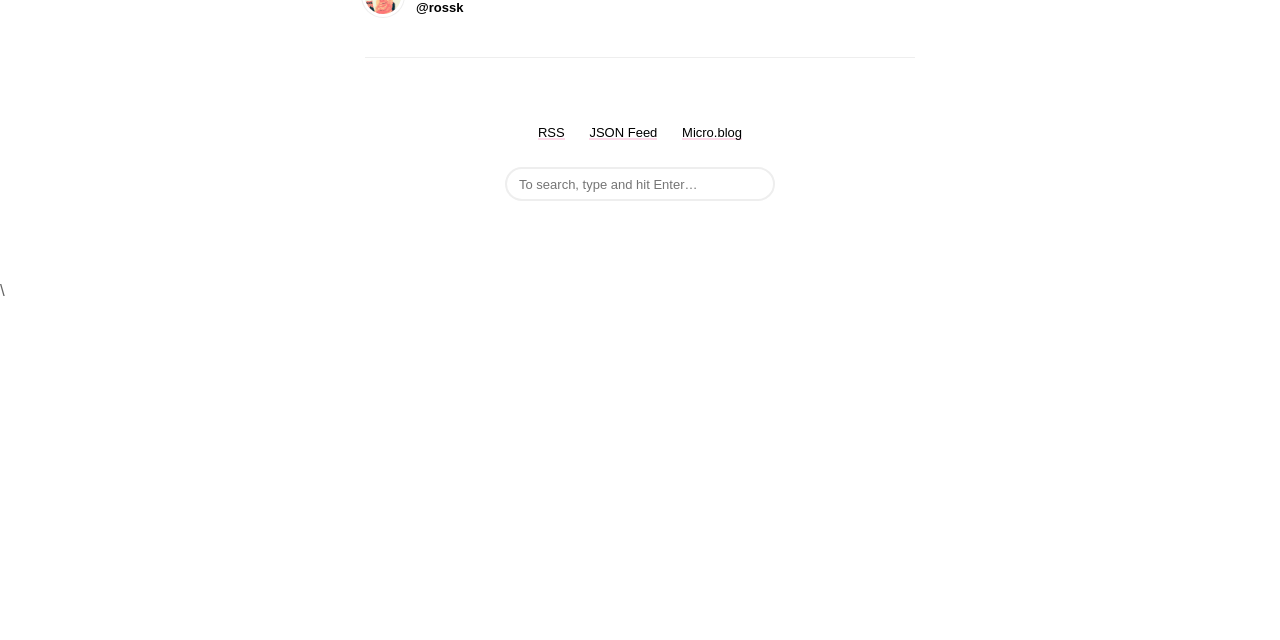Please determine the bounding box coordinates, formatted as (top-left x, top-left y, bottom-right x, bottom-right y), with all values as floating point numbers between 0 and 1. Identify the bounding box of the region described as: JSON Feed

[0.46, 0.196, 0.514, 0.219]